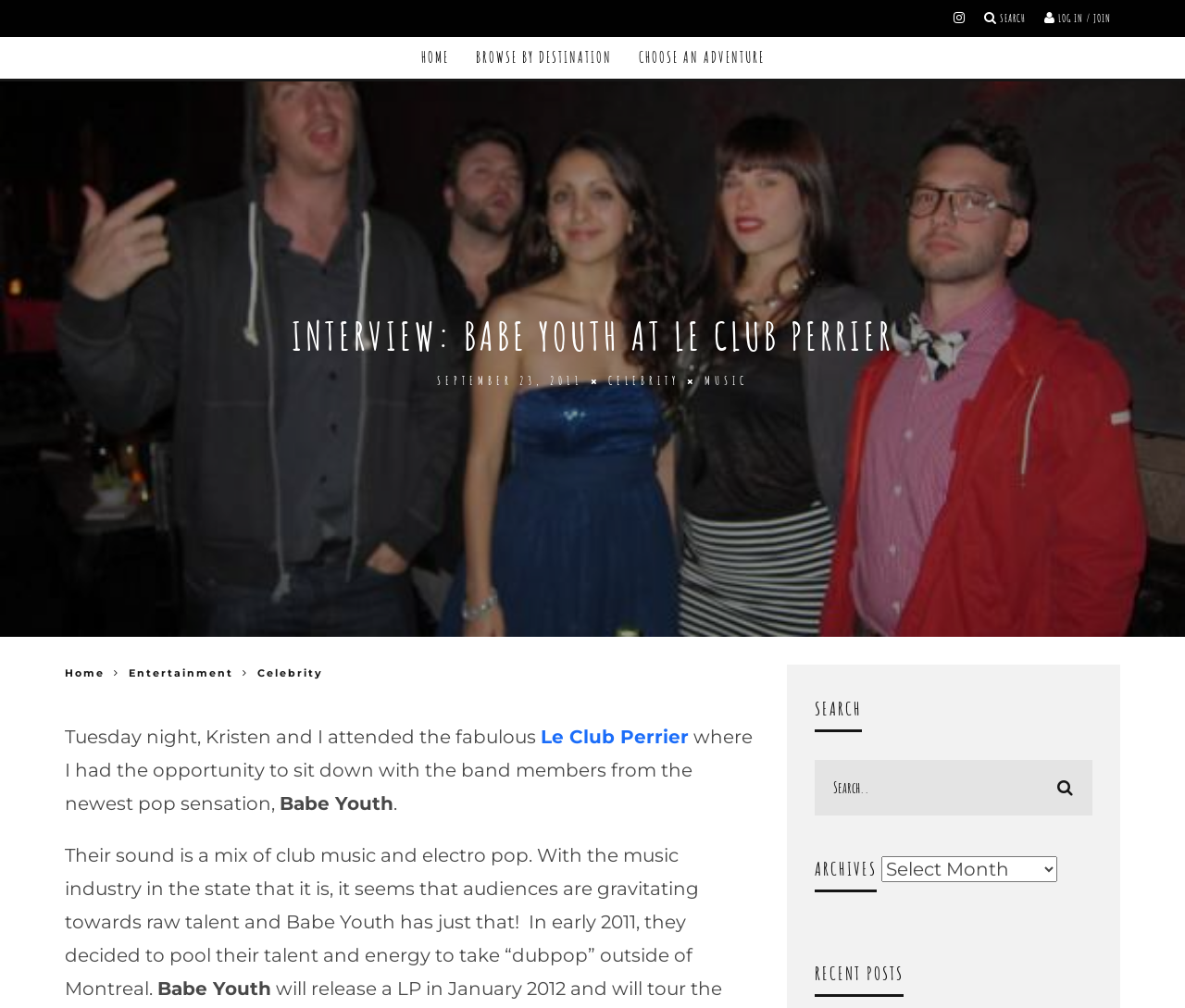Create a detailed description of the webpage's content and layout.

This webpage is an interview article featuring Babe Youth at Le Club Perrier, published on Social Vixen. At the top, there are three links: a search icon, a log in/join button, and another link. Below these, there are four main navigation links: Home, Browse by Destination, Choose an Adventure, and a heading that repeats the title of the article.

The main content of the article starts with a heading that reads "INTERVIEW: BABE YOUTH AT LE CLUB PERRIER". Below this, there is a timestamp indicating the publication date, September 23, 2011. To the right of the timestamp, there are three category links: Celebrity, Music, and Home.

The article itself begins with a paragraph of text that describes attending an event at Le Club Perrier, where the author had the opportunity to sit down with the band members of Babe Youth. The text continues to describe the band's sound and their background. The article is divided into several paragraphs, with the text flowing from top to bottom.

On the right side of the page, there is a search bar with a search icon button. Below the search bar, there are three headings: SEARCH, ARCHIVES, and RECENT POSTS. The ARCHIVES section has a dropdown combobox, and the RECENT POSTS section has a heading but no visible content.